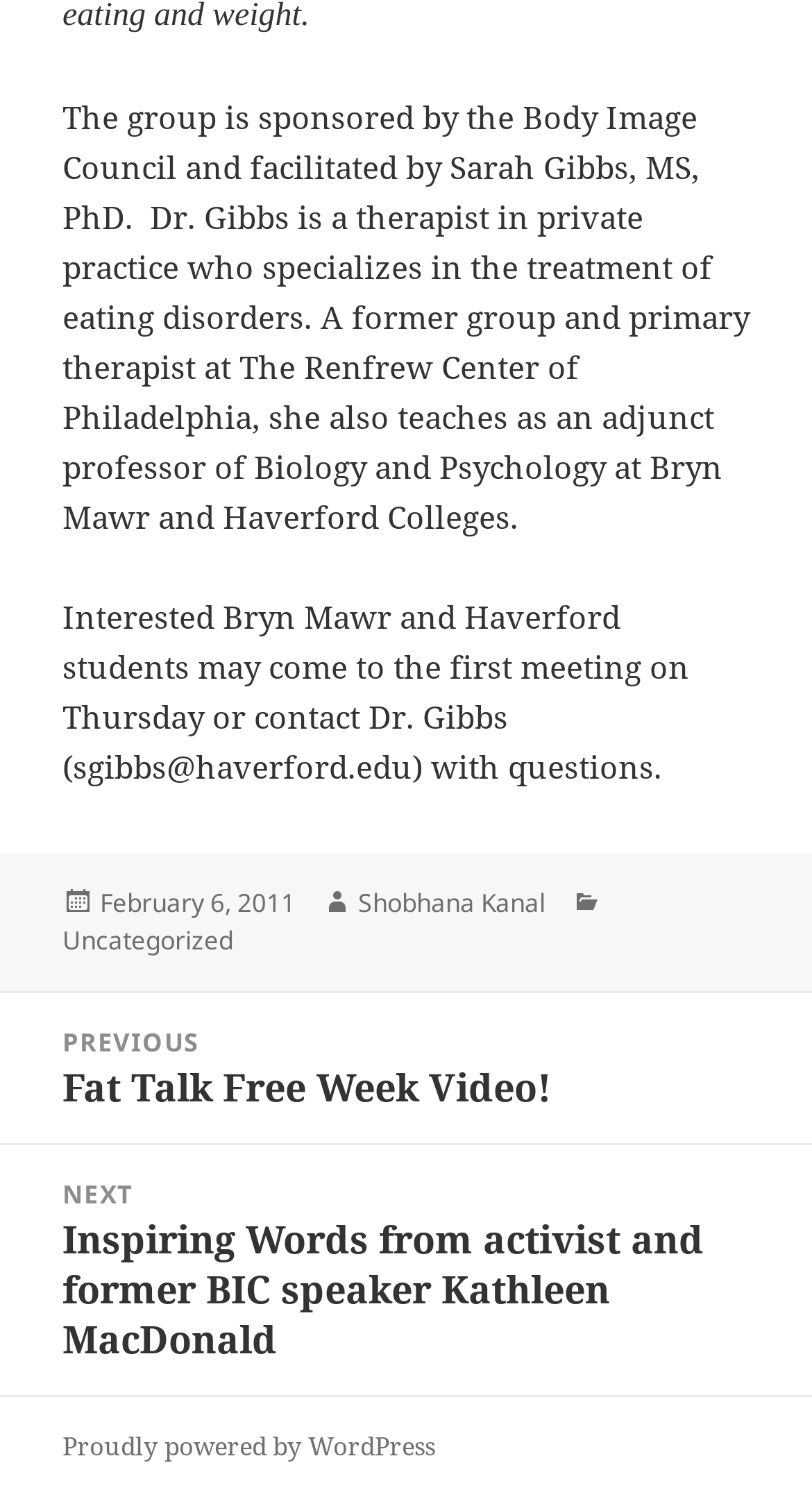What is the category of the post?
Based on the image, answer the question with a single word or brief phrase.

Uncategorized